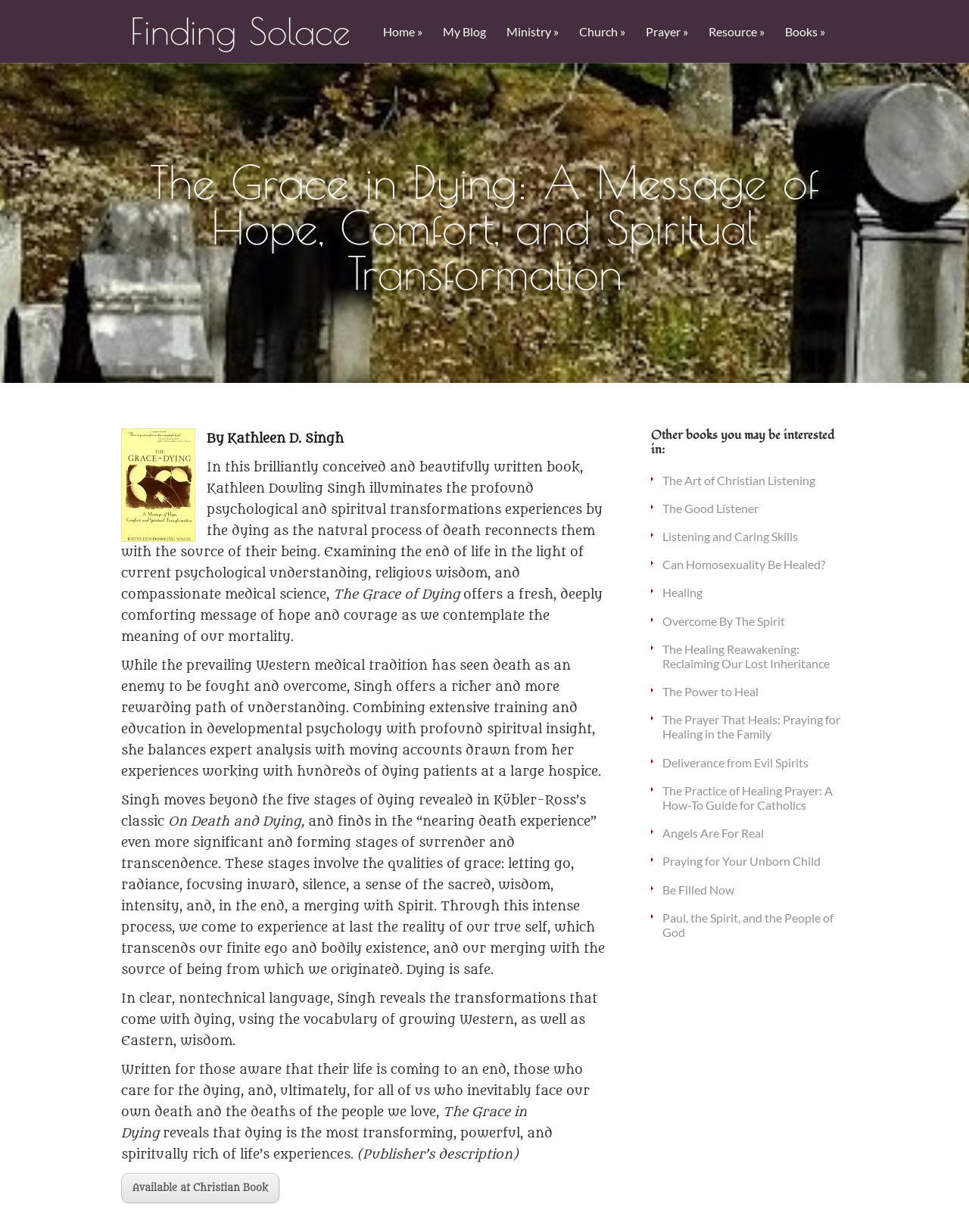Please mark the bounding box coordinates of the area that should be clicked to carry out the instruction: "Buy 'The Grace in Dying' at Christian Book".

[0.125, 0.952, 0.288, 0.977]